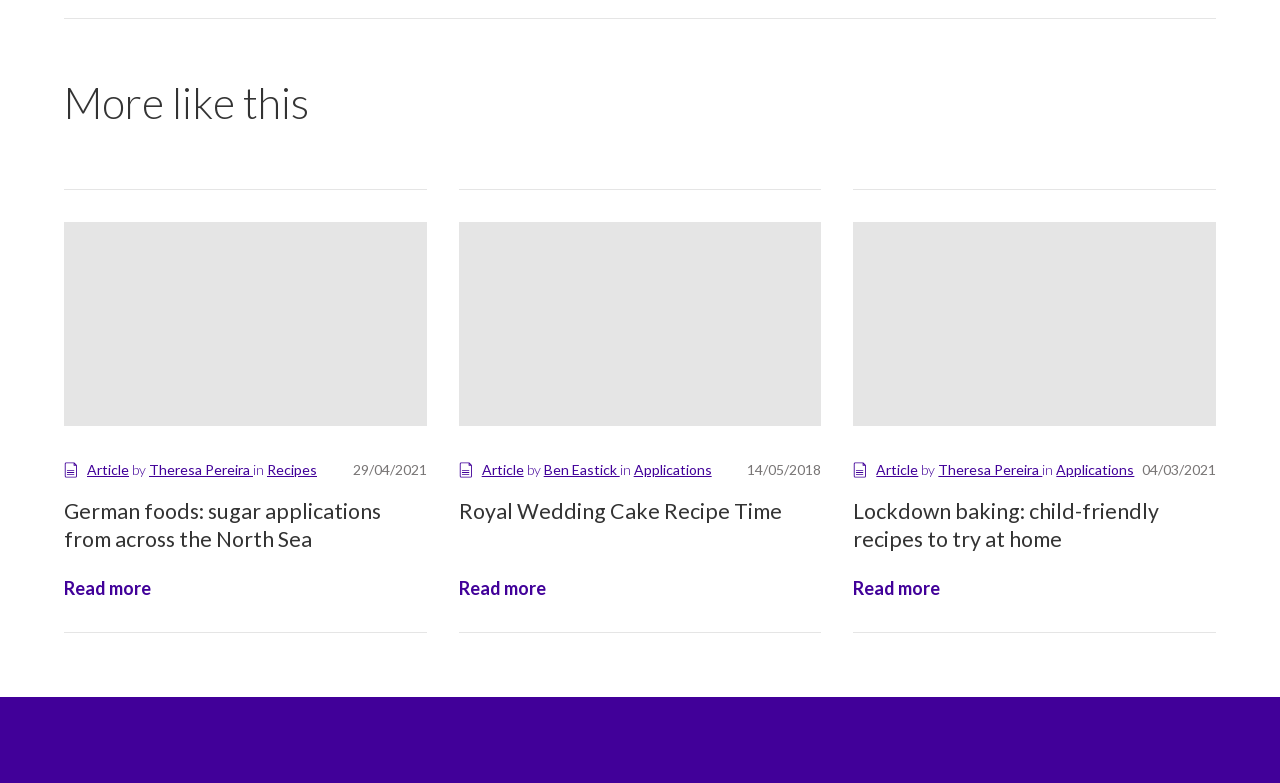Who wrote the article about German foods?
Please use the visual content to give a single word or phrase answer.

Theresa Pereira